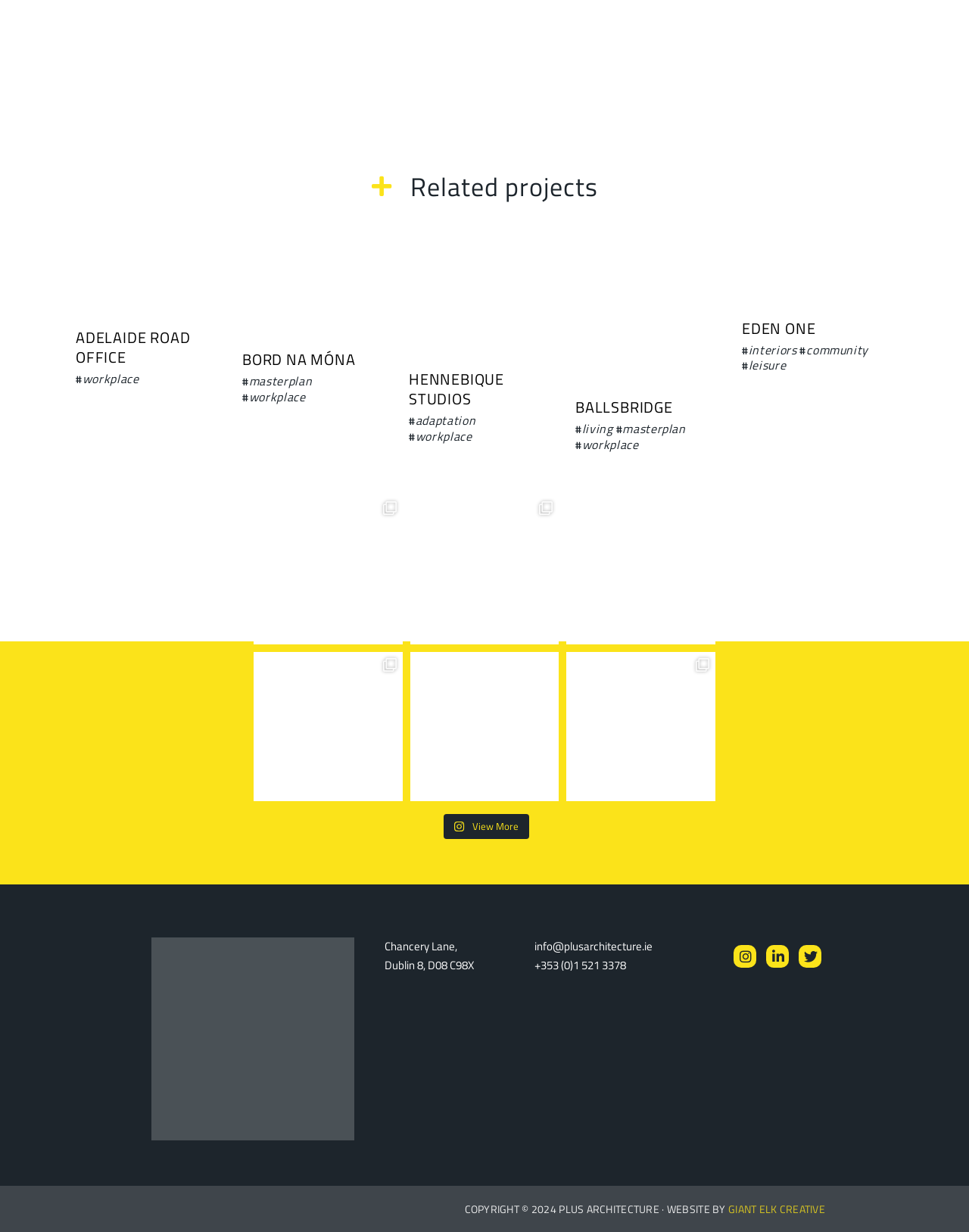Please provide a comprehensive answer to the question below using the information from the image: What is the name of the award that the Print-Making Workshop has been nominated for?

I found this information in the text description of the Print-Making Workshop project, which mentions 'Fantastic news that the Print-Making Workshop has been nominated for the EU Mies Awards 2024'.